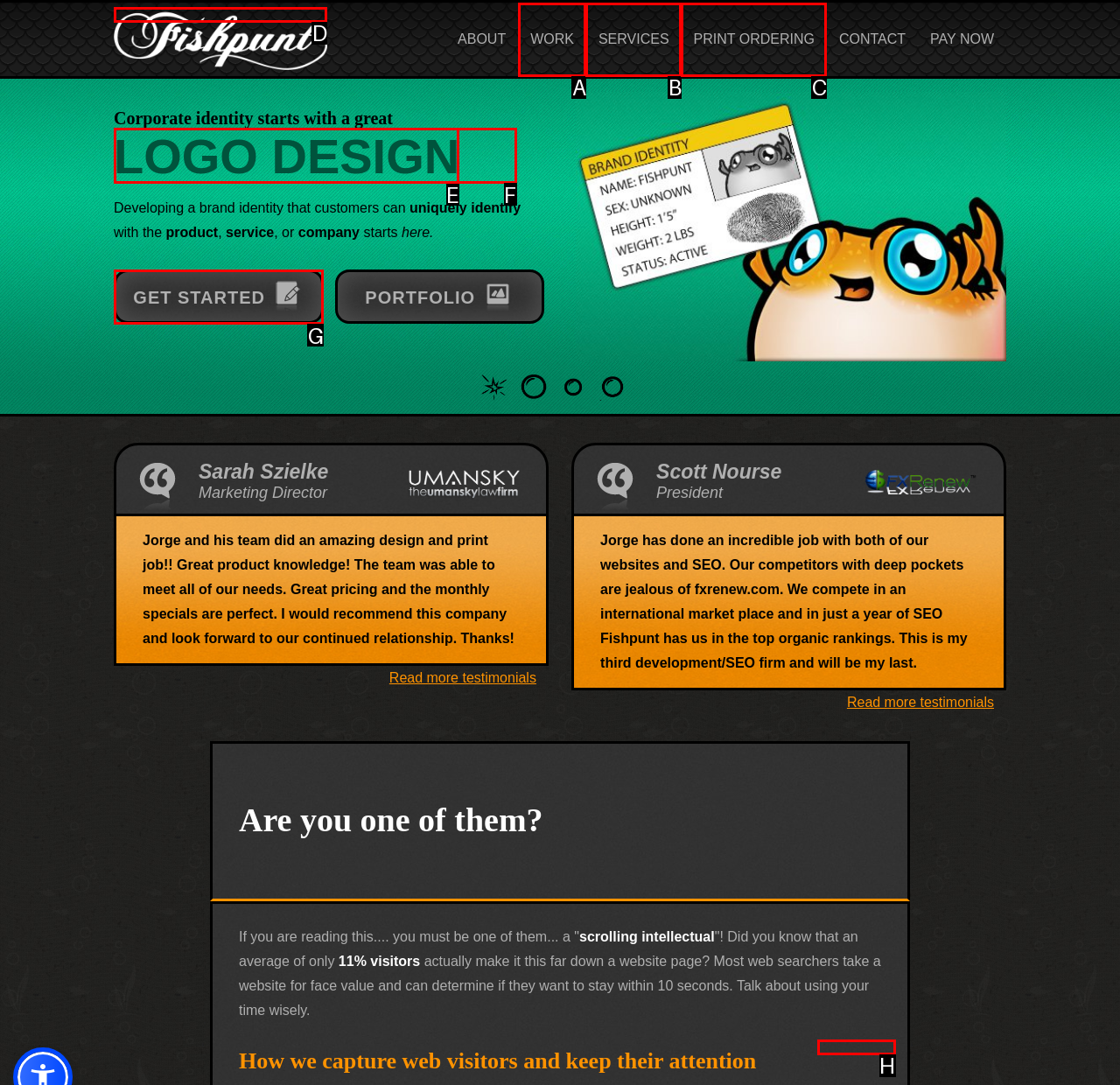Given the task: Click the 'GET STARTED' button, tell me which HTML element to click on.
Answer with the letter of the correct option from the given choices.

G